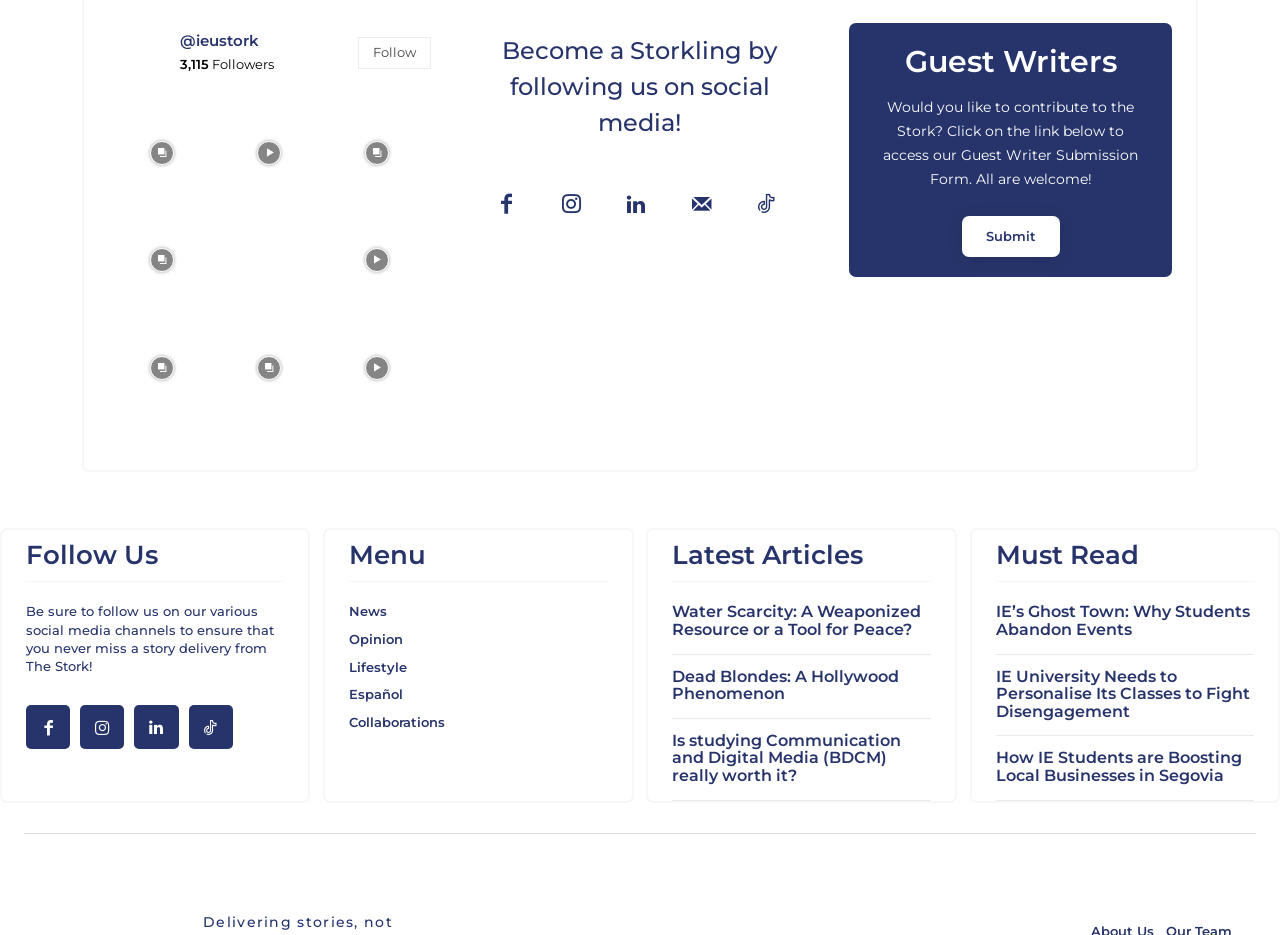Respond to the following question using a concise word or phrase: 
What is the category of the article 'Water Scarcity: A Weaponized Resource or a Tool for Peace?'?

News